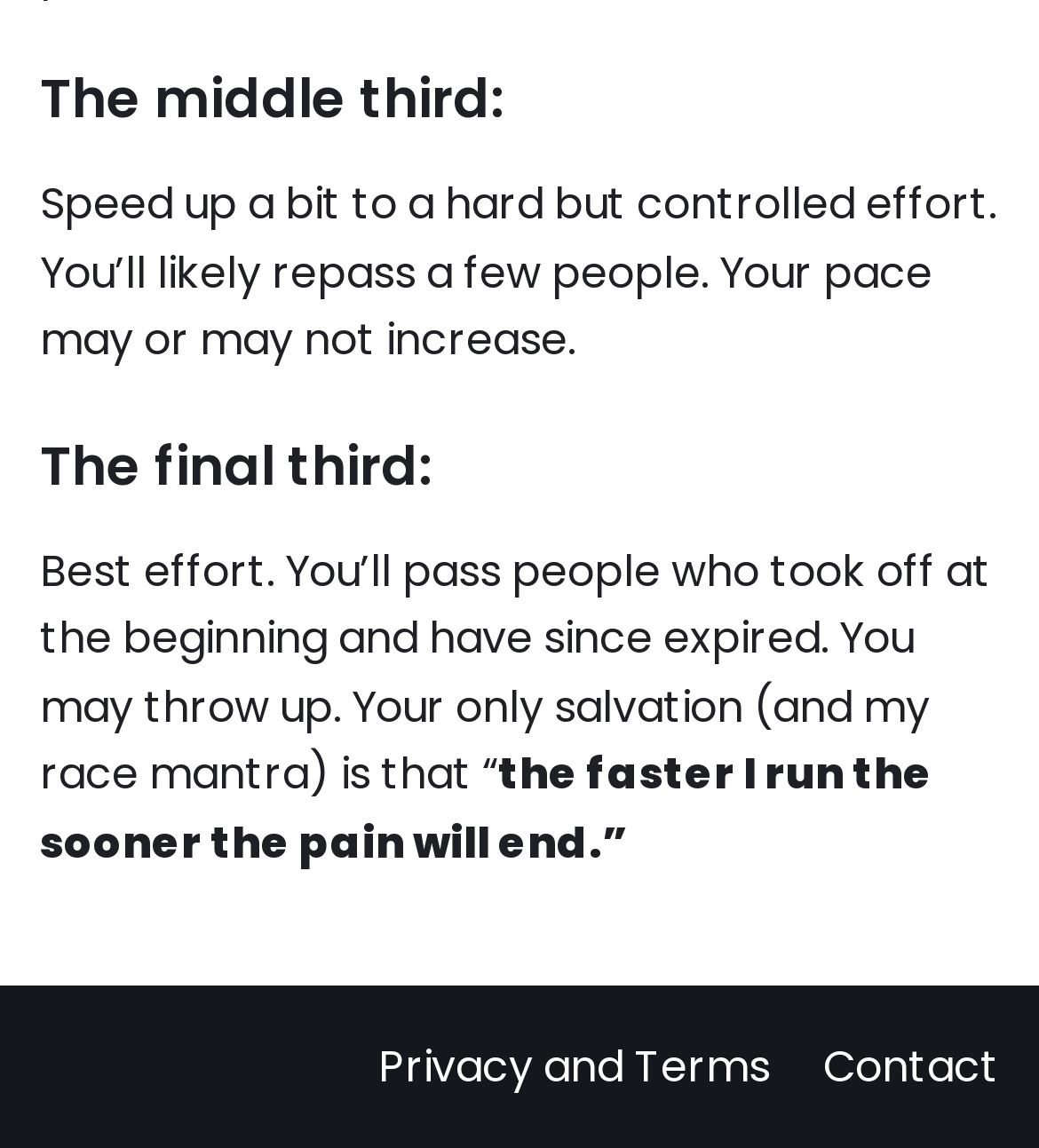What is the purpose of the final phase?
Using the information from the image, give a concise answer in one word or a short phrase.

Best effort